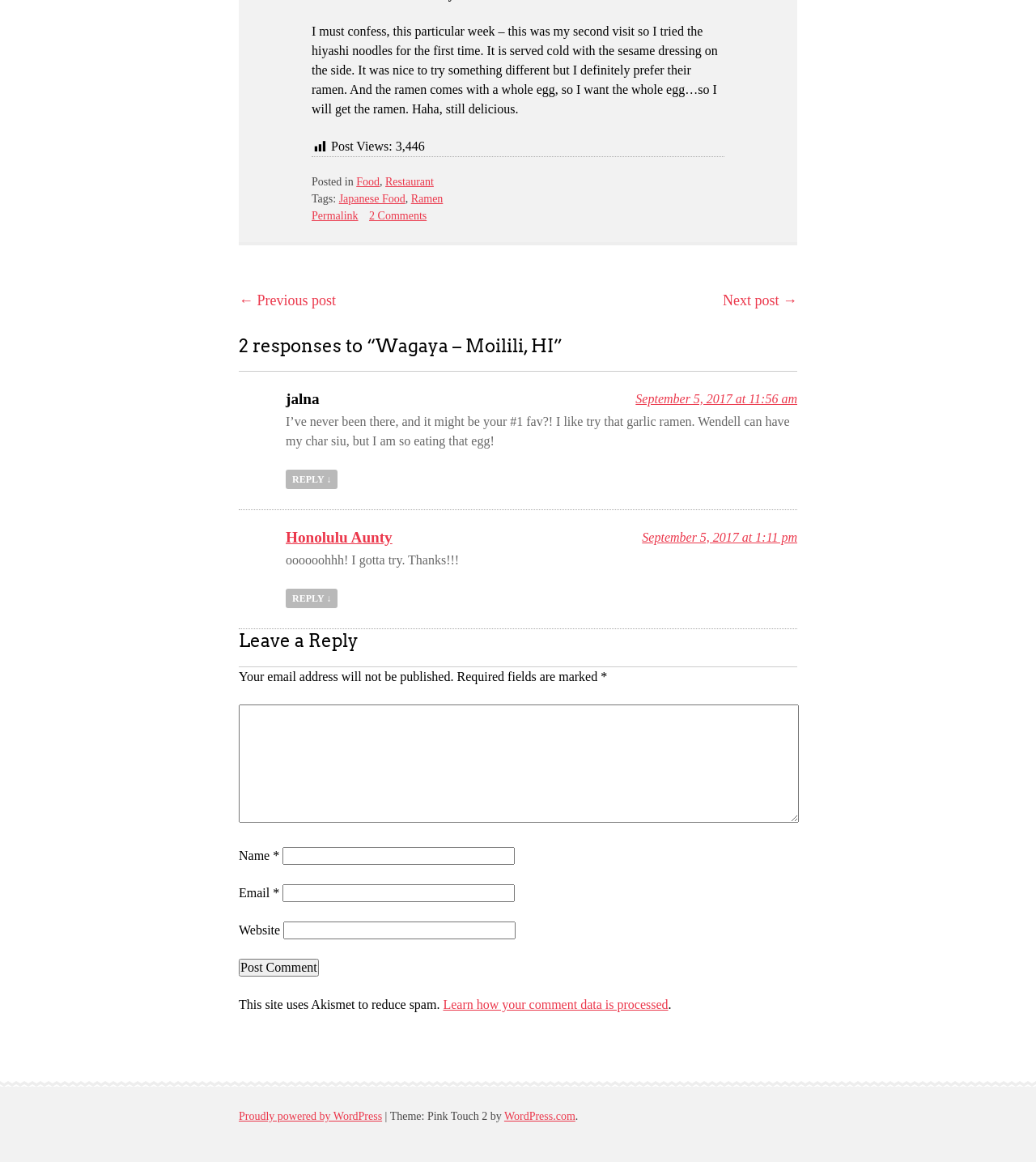Provide the bounding box coordinates for the UI element that is described as: "name="submit" value="Post Comment"".

[0.23, 0.825, 0.308, 0.84]